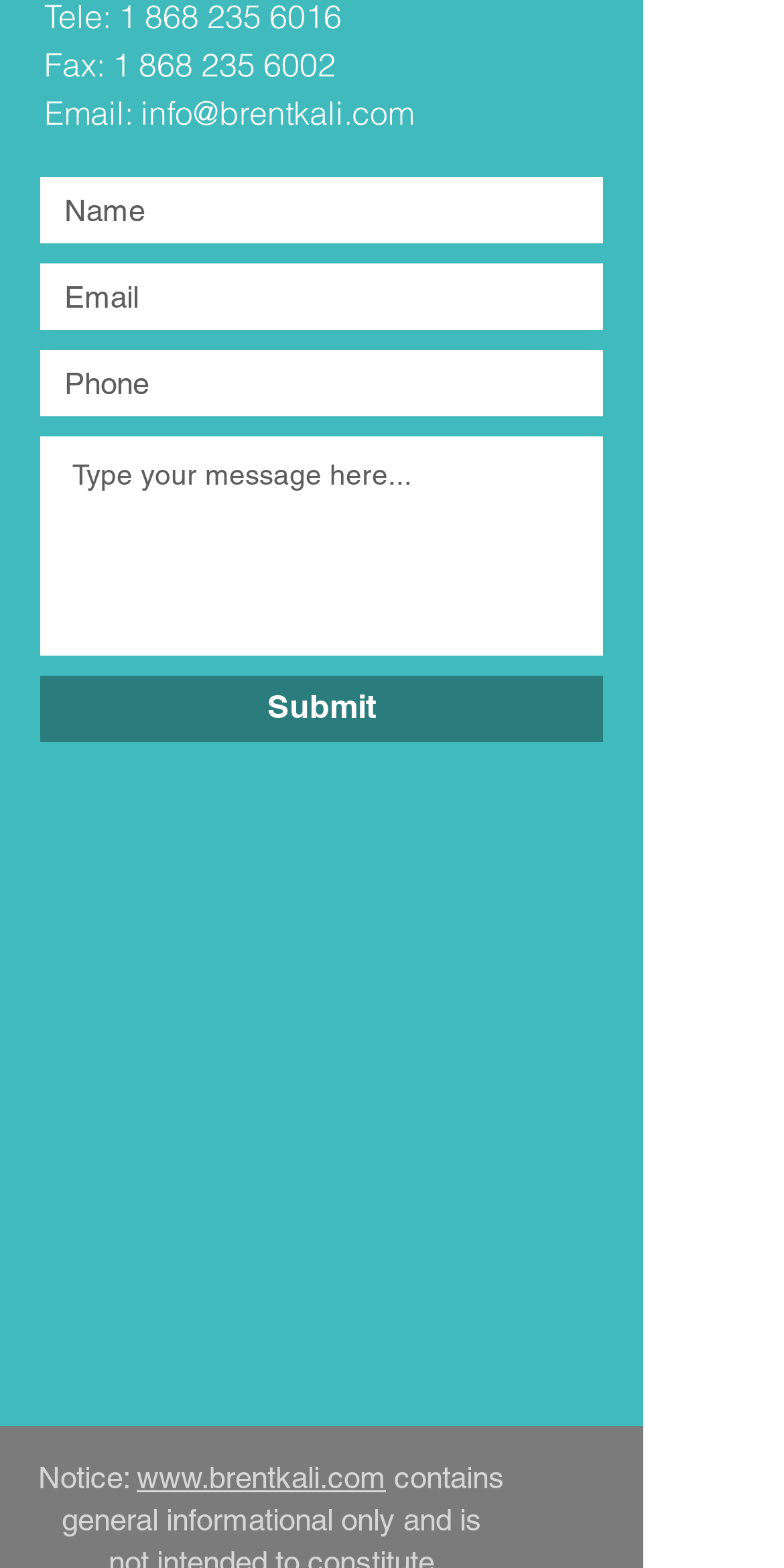Determine the bounding box coordinates for the UI element with the following description: "Submit". The coordinates should be four float numbers between 0 and 1, represented as [left, top, right, bottom].

[0.051, 0.43, 0.769, 0.473]